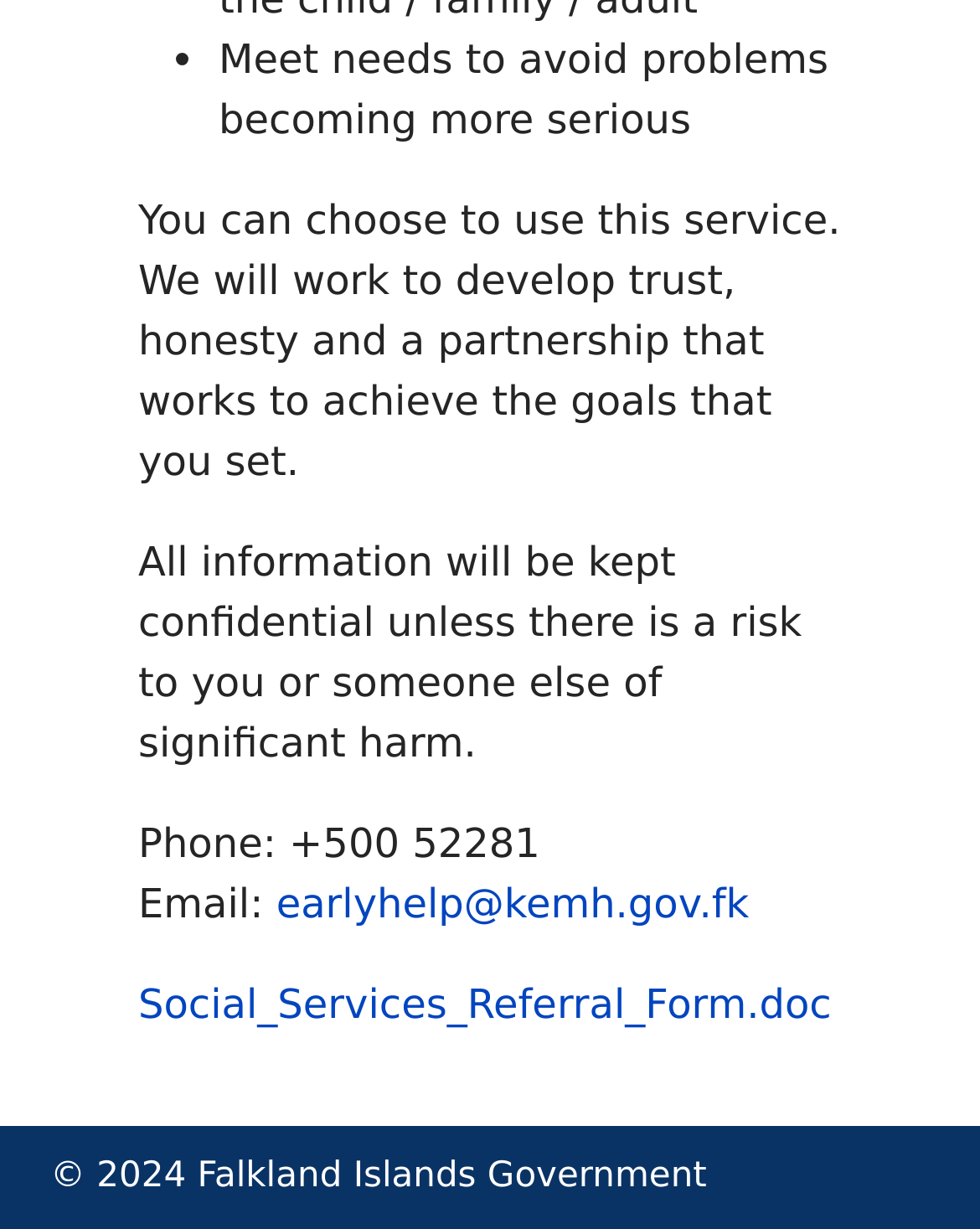What is the purpose of this service?
Refer to the image and answer the question using a single word or phrase.

To develop trust and achieve goals